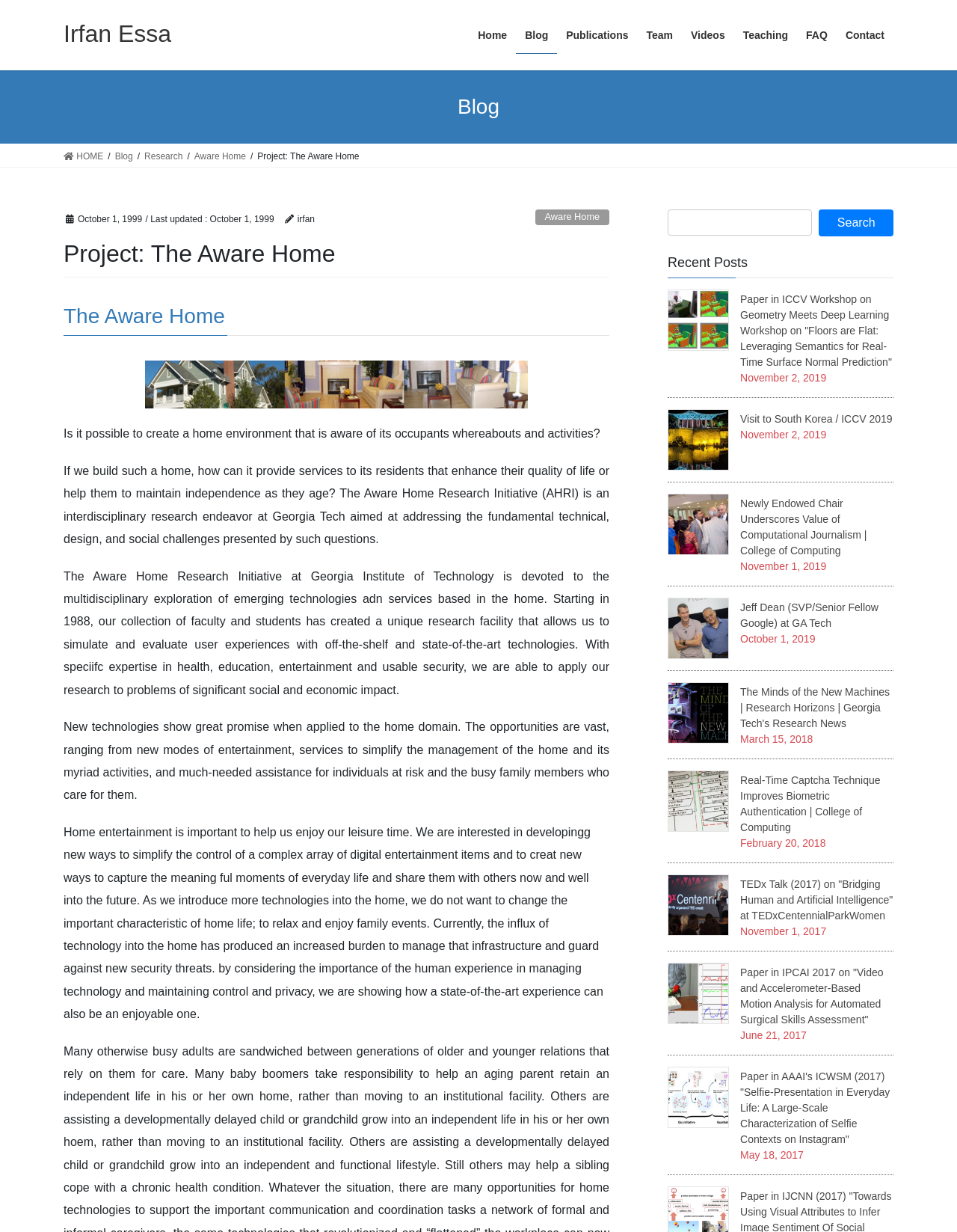Please locate the bounding box coordinates of the element that should be clicked to complete the given instruction: "Click on the VoIP link".

None